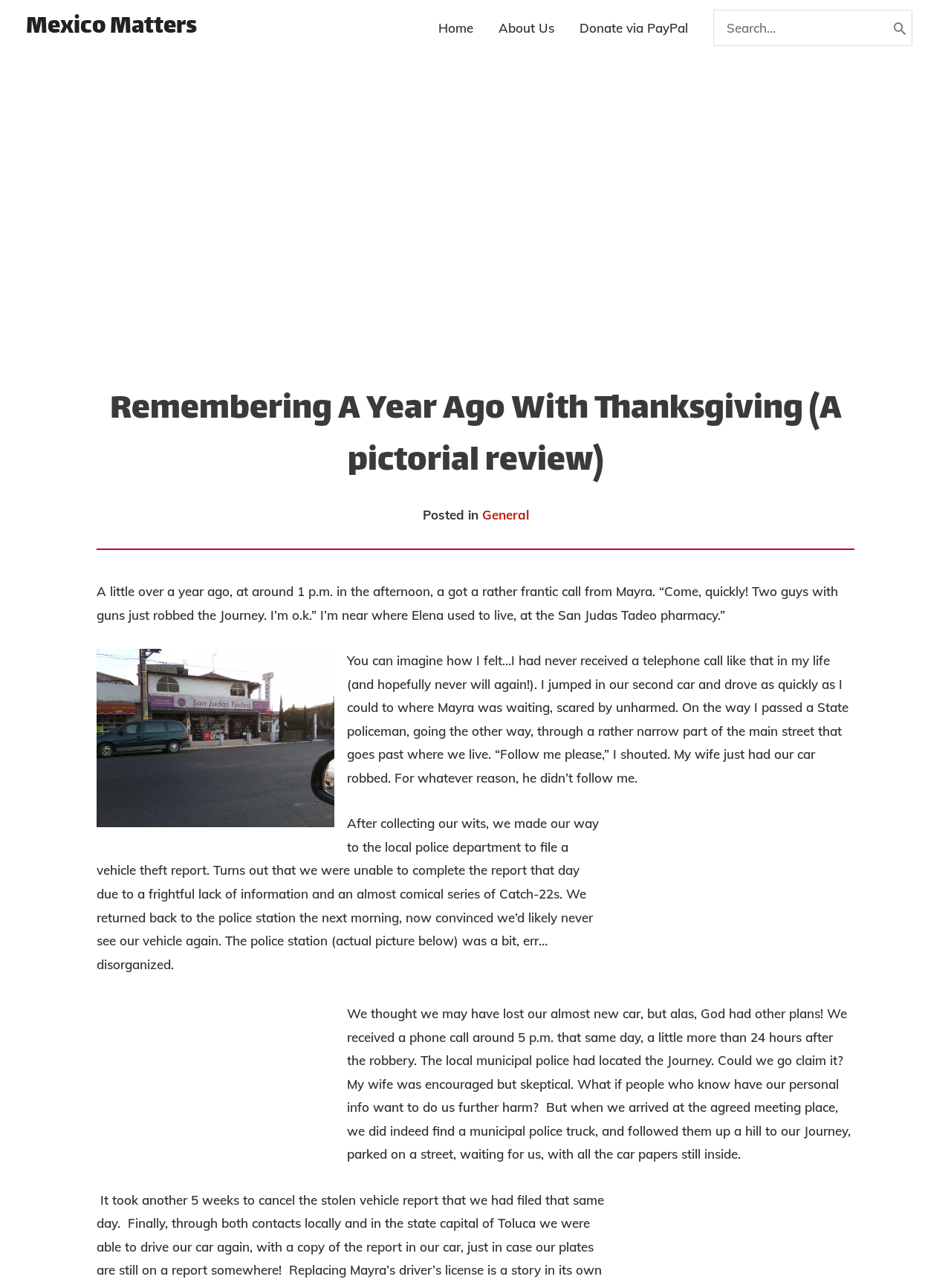What is the purpose of the search box?
Answer the question based on the image using a single word or a brief phrase.

Search for content